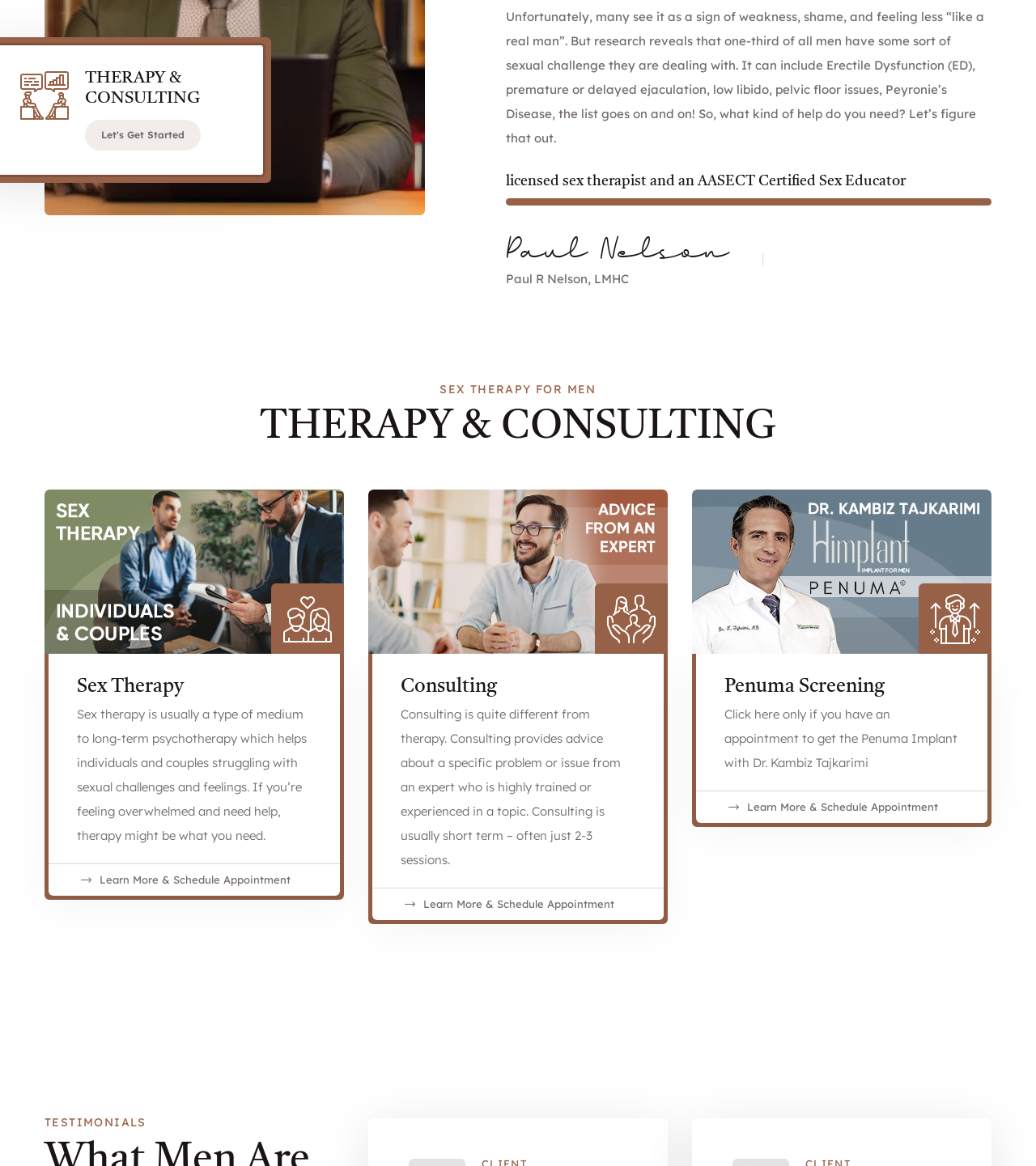Find the bounding box coordinates of the UI element according to this description: "Let's Get Started".

[0.082, 0.103, 0.194, 0.129]